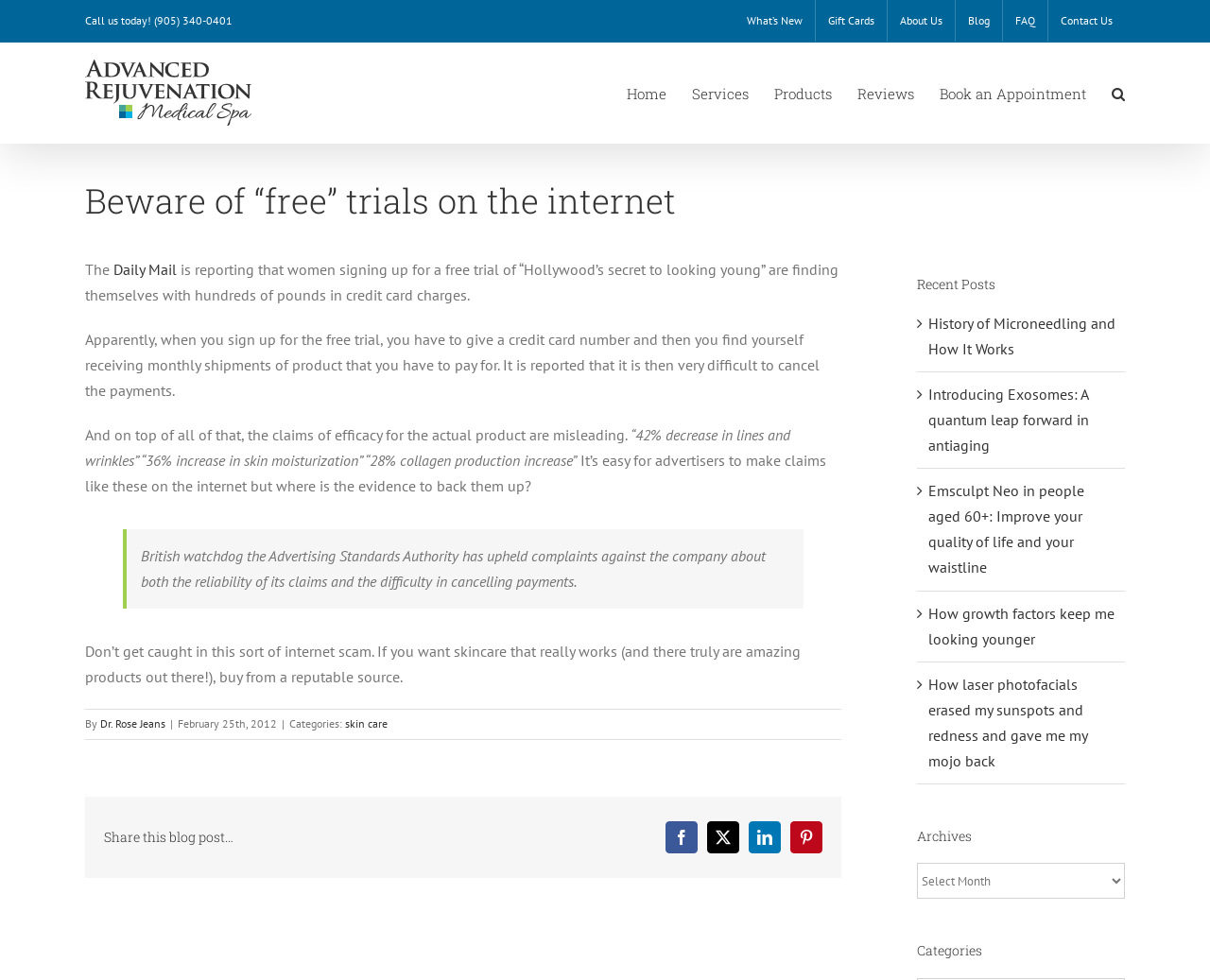Please identify the bounding box coordinates of where to click in order to follow the instruction: "Read the 'History of Microneedling and How It Works' blog post".

[0.767, 0.32, 0.922, 0.366]